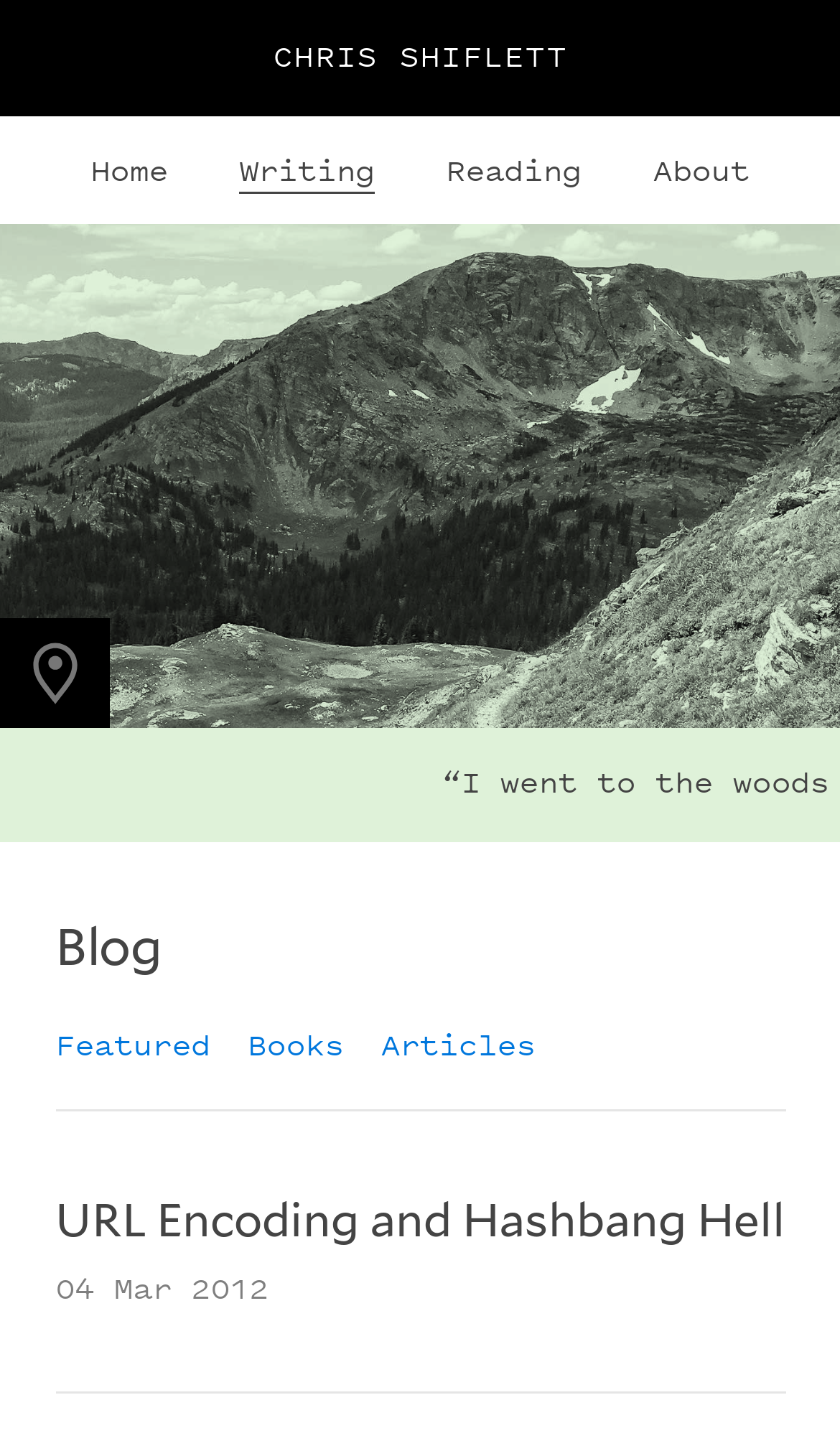From the element description Blog, predict the bounding box coordinates of the UI element. The coordinates must be specified in the format (top-left x, top-left y, bottom-right x, bottom-right y) and should be within the 0 to 1 range.

[0.065, 0.629, 0.935, 0.676]